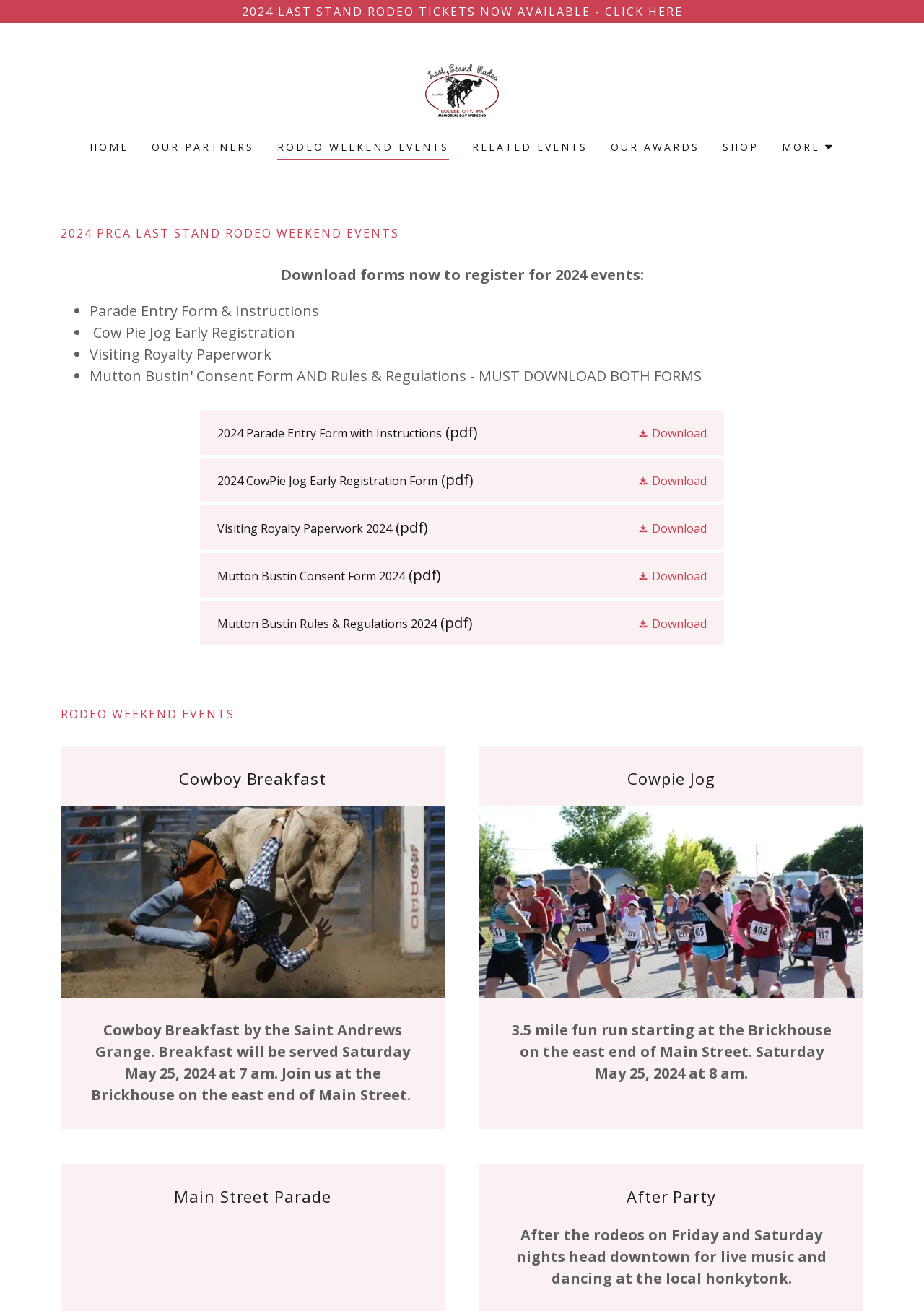Locate the UI element described by Visiting Royalty Paperwork 2024 (pdf)Download and provide its bounding box coordinates. Use the format (top-left x, top-left y, bottom-right x, bottom-right y) with all values as floating point numbers between 0 and 1.

[0.217, 0.386, 0.783, 0.42]